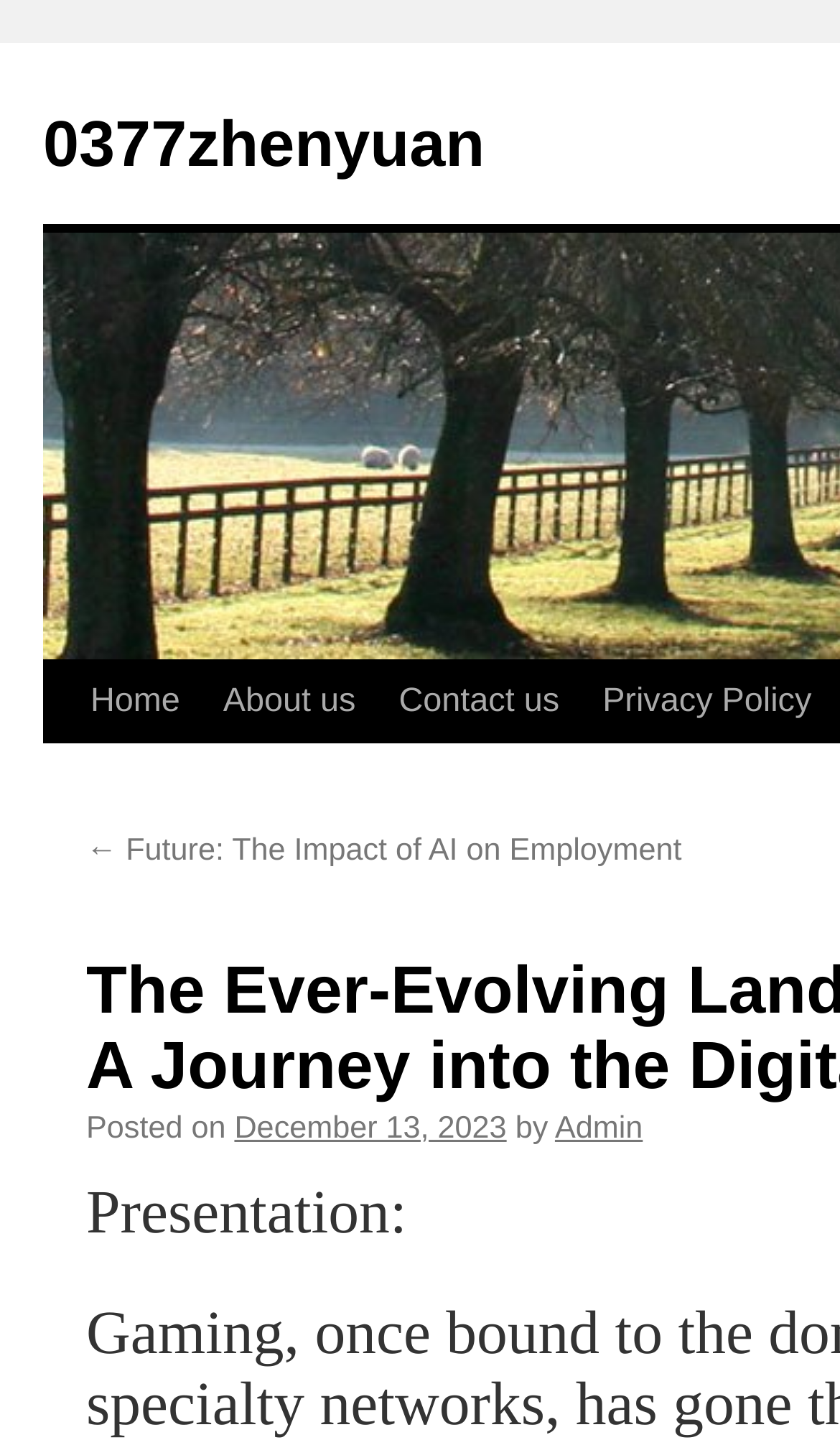Please identify the bounding box coordinates of the region to click in order to complete the given instruction: "read about the author". The coordinates should be four float numbers between 0 and 1, i.e., [left, top, right, bottom].

[0.661, 0.772, 0.765, 0.796]